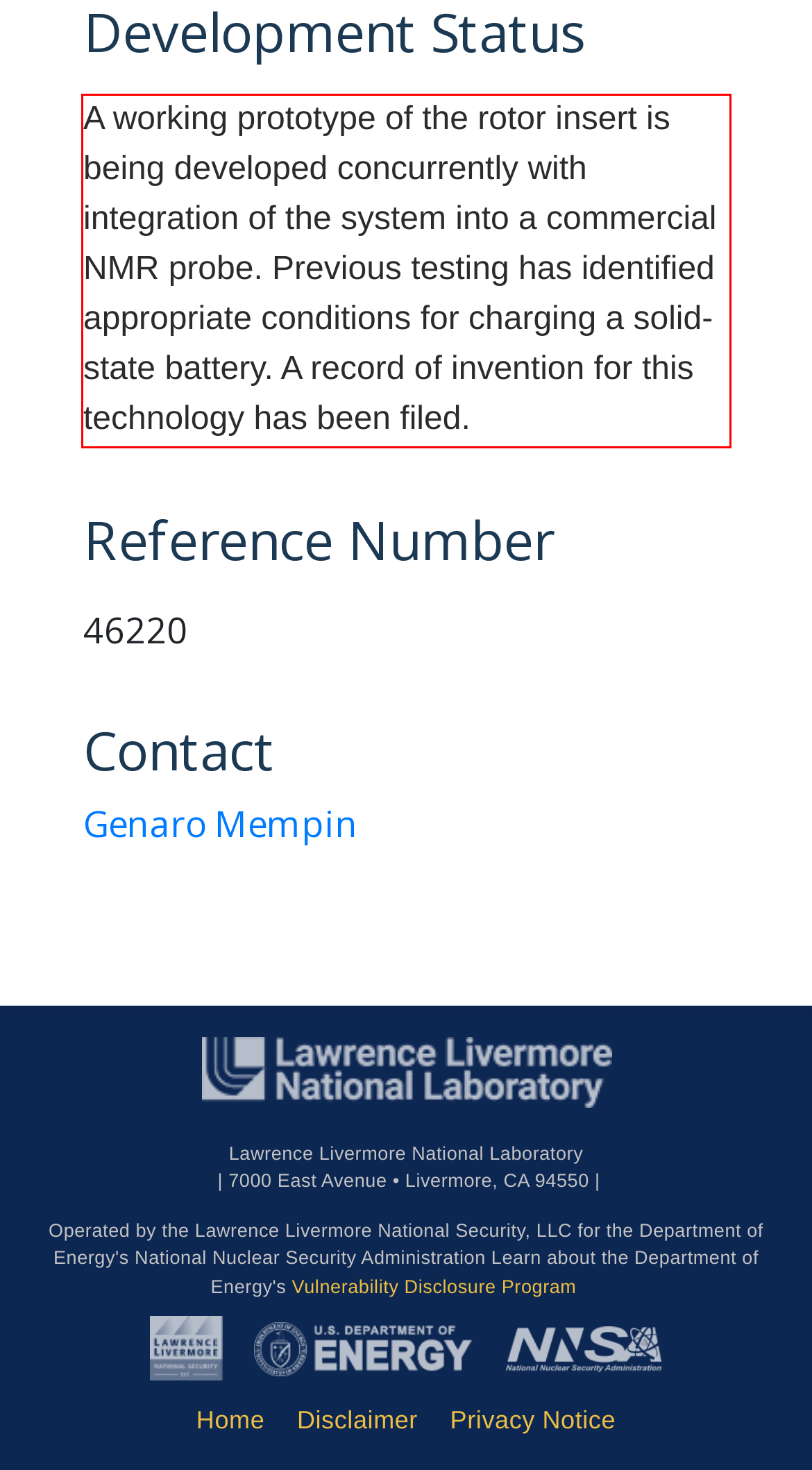Identify the red bounding box in the webpage screenshot and perform OCR to generate the text content enclosed.

A working prototype of the rotor insert is being developed concurrently with integration of the system into a commercial NMR probe. Previous testing has identified appropriate conditions for charging a solid-state battery. A record of invention for this technology has been filed.